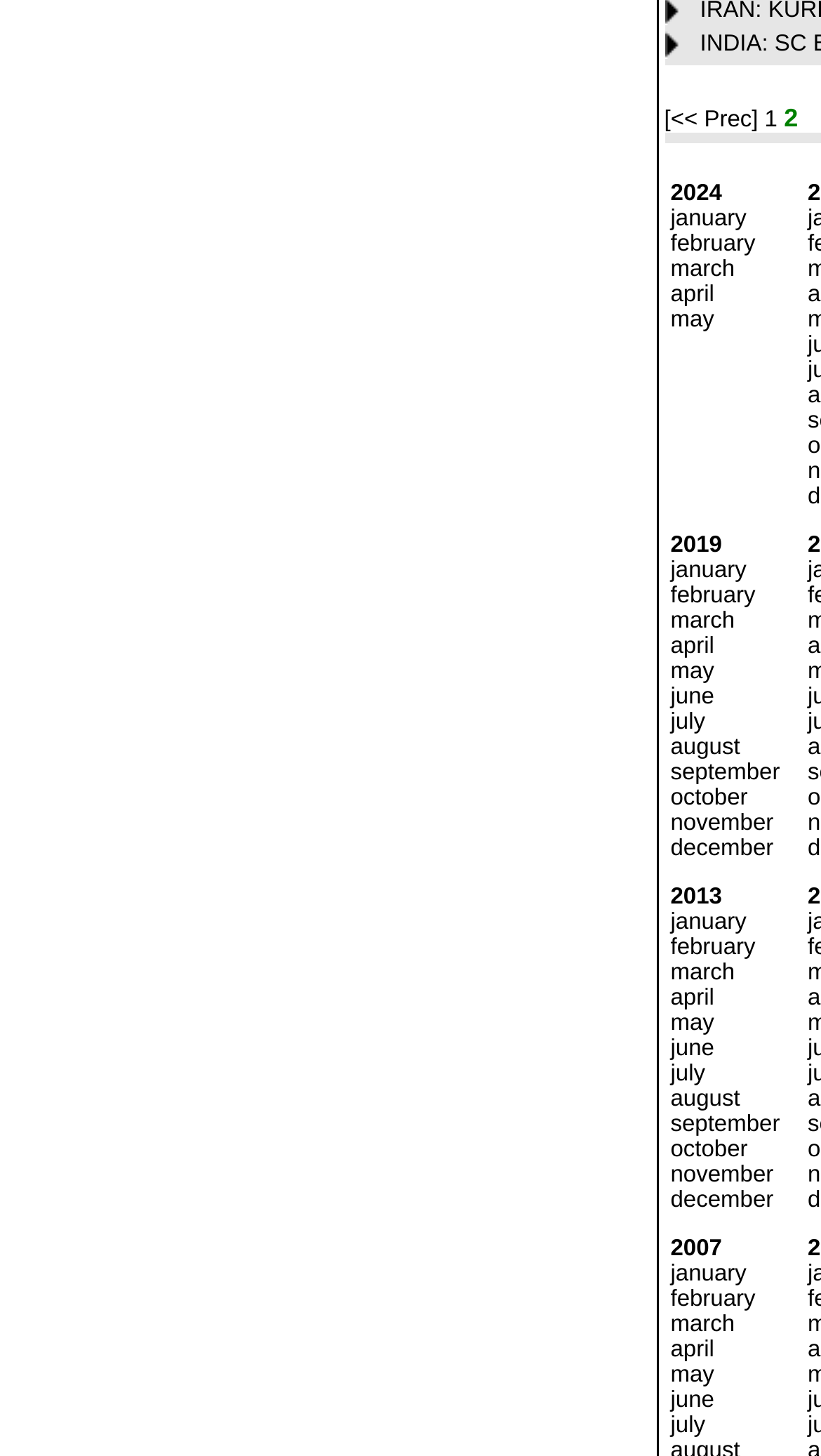Extract the bounding box coordinates of the UI element described: "february". Provide the coordinates in the format [left, top, right, bottom] with values ranging from 0 to 1.

[0.817, 0.159, 0.92, 0.176]